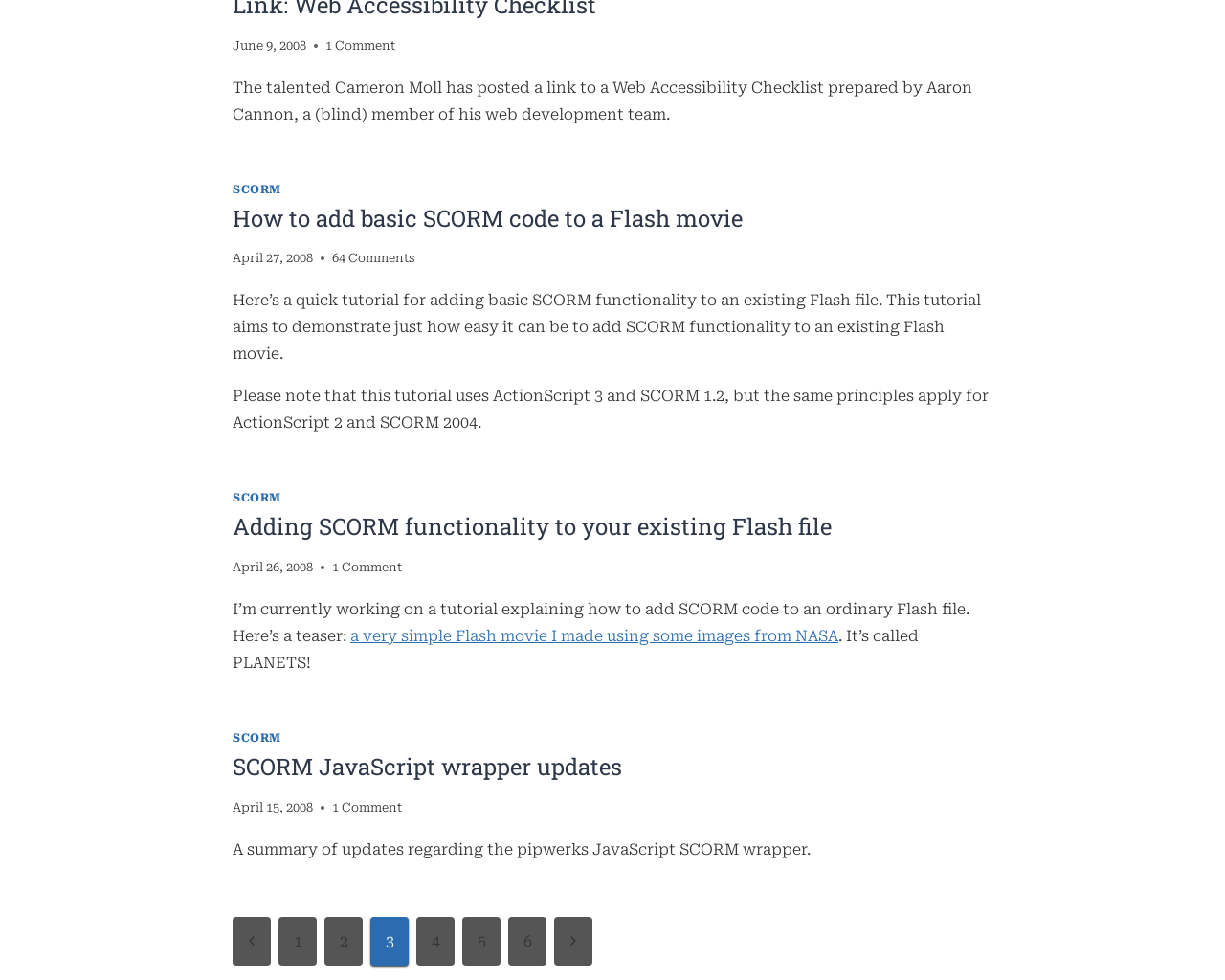Please determine the bounding box coordinates for the UI element described as: "Blog".

None